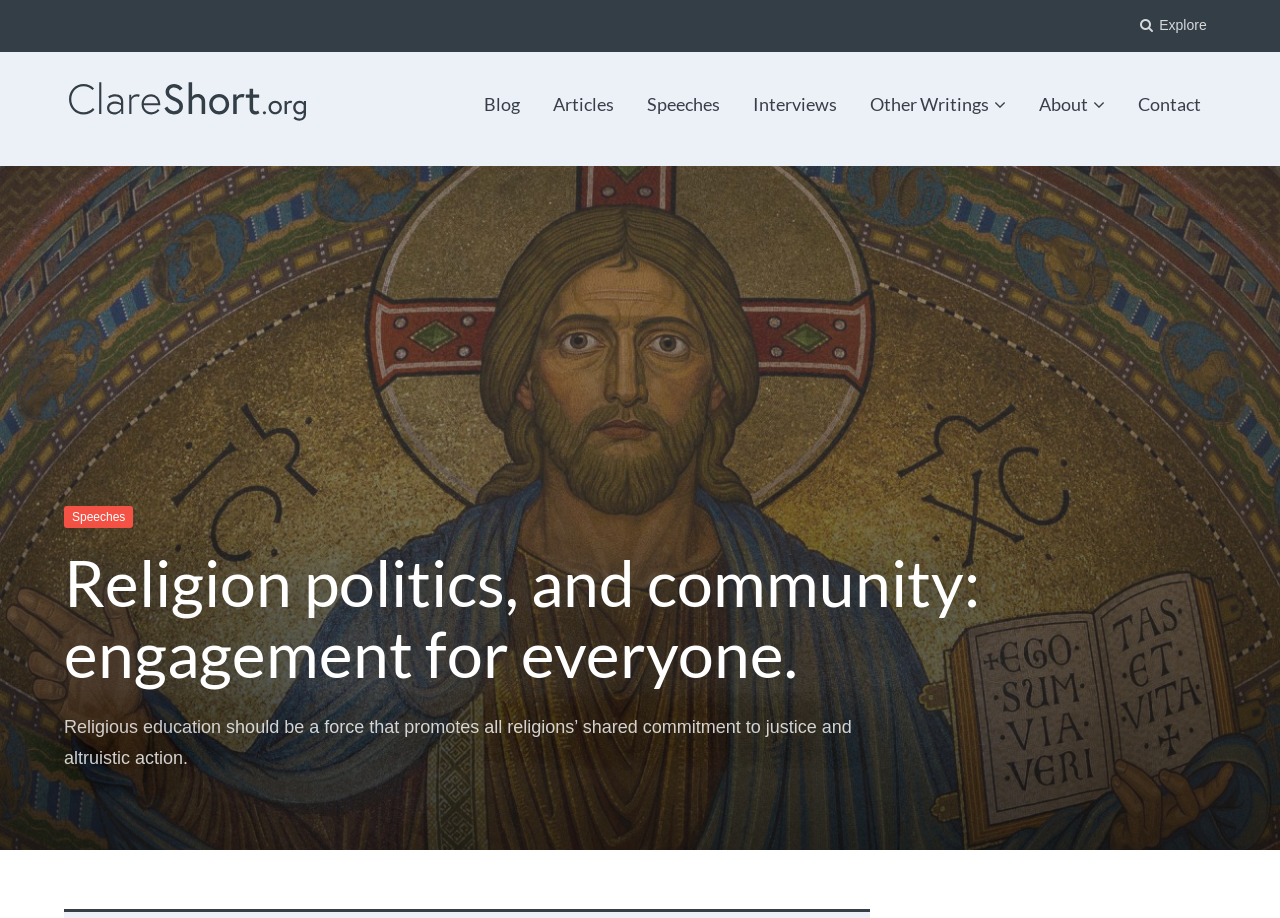What is the first link on the top left?
Provide a short answer using one word or a brief phrase based on the image.

Clare Short